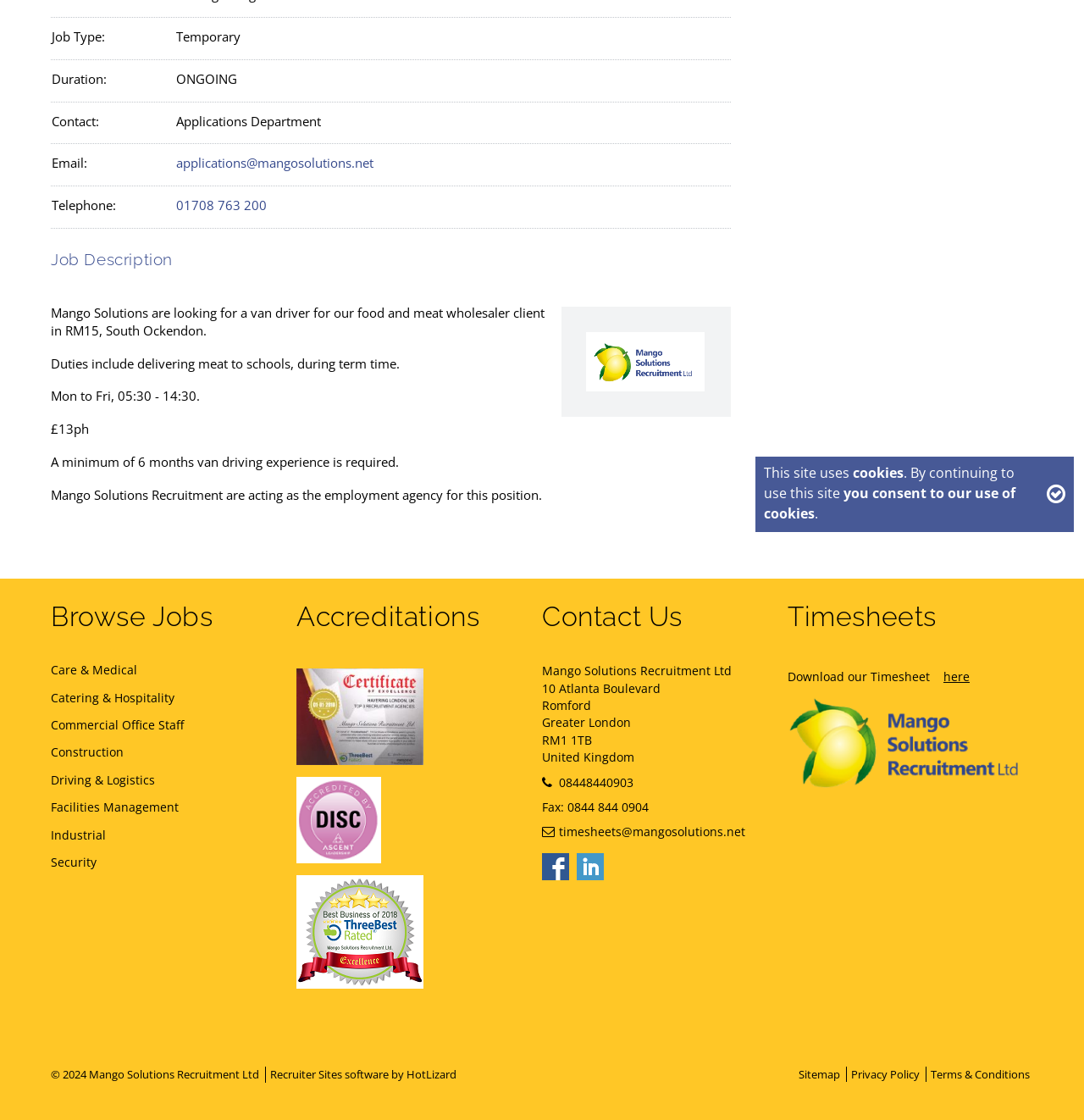From the element description: "Close", extract the bounding box coordinates of the UI element. The coordinates should be expressed as four float numbers between 0 and 1, in the order [left, top, right, bottom].

[0.952, 0.408, 0.983, 0.476]